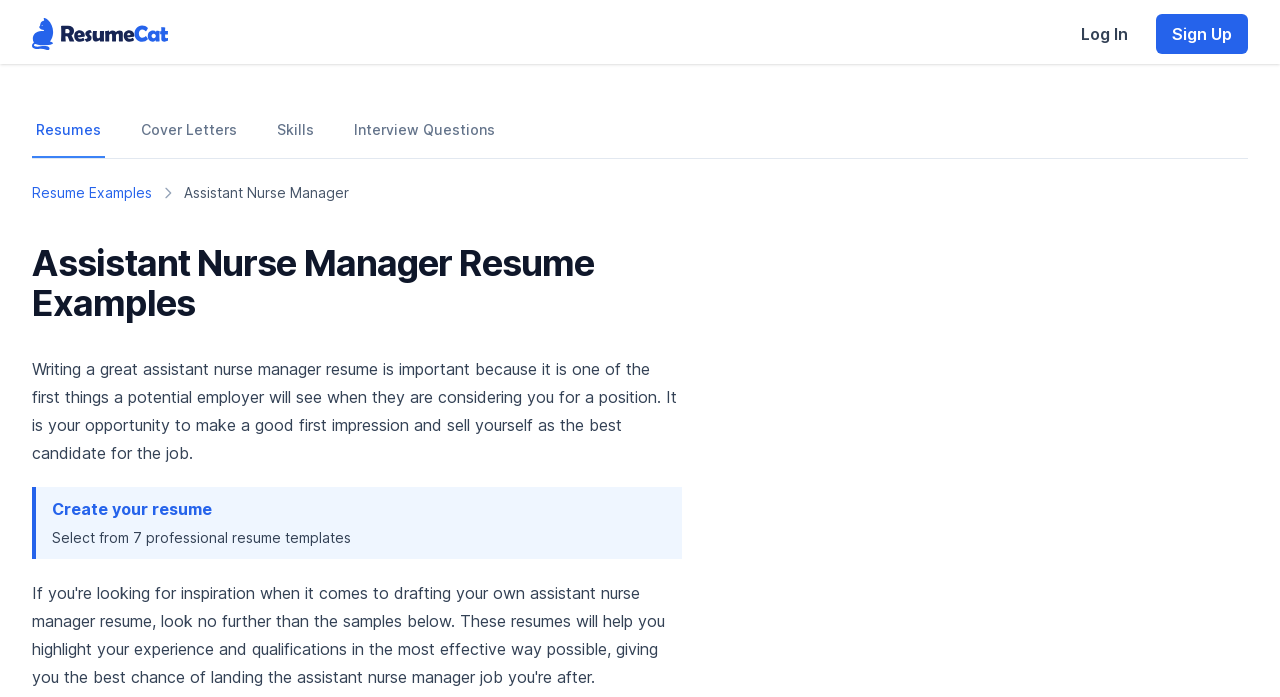Please provide the main heading of the webpage content.

Assistant Nurse Manager Resume Examples